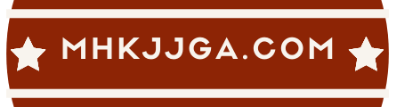What is the color of the stars?
Using the image as a reference, answer the question with a short word or phrase.

White